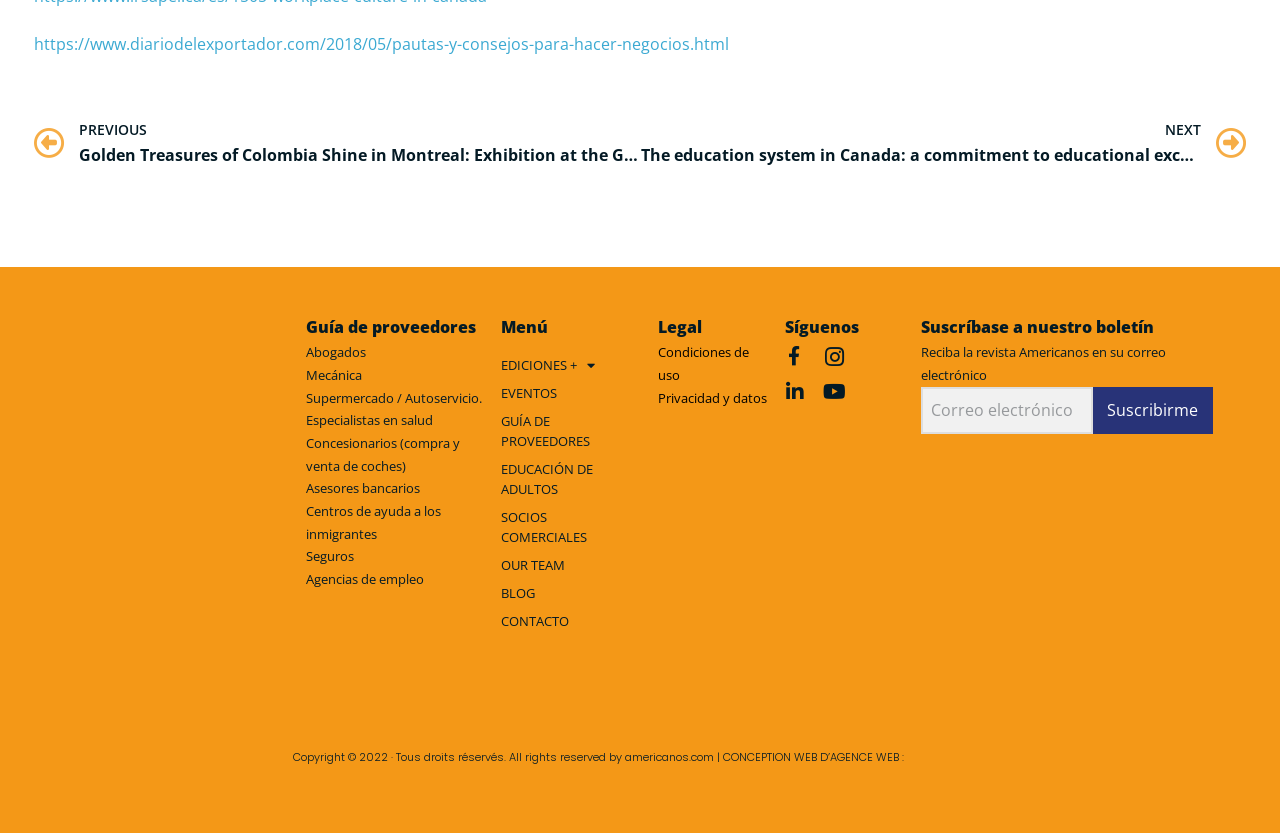Please determine the bounding box coordinates for the UI element described here. Use the format (top-left x, top-left y, bottom-right x, bottom-right y) with values bounded between 0 and 1: https://www.diariodelexportador.com/2018/05/pautas-y-consejos-para-hacer-negocios.html

[0.027, 0.04, 0.57, 0.066]